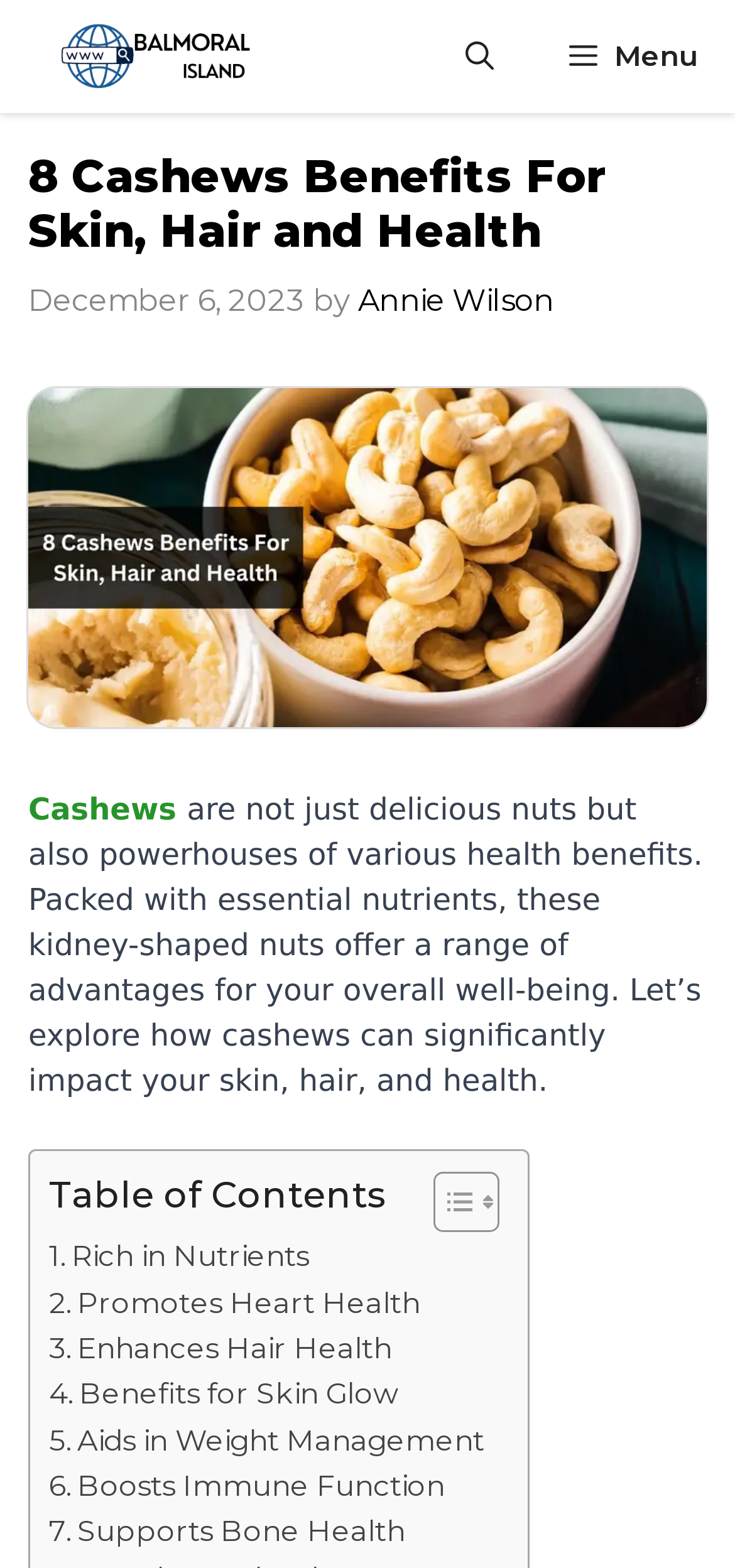Create an in-depth description of the webpage, covering main sections.

The webpage is about the benefits of cashews for skin, hair, and health. At the top, there is a navigation bar with a link to "Balmoral Island" and a button to open the menu. Next to the menu button, there is a link to open the search bar.

Below the navigation bar, there is a header section with a heading that reads "8 Cashews Benefits For Skin, Hair and Health". The heading is accompanied by a time stamp indicating the date "December 6, 2023", and the author's name "Annie Wilson". There is also a large image related to the topic.

The main content of the webpage starts with a brief introduction to cashews, stating that they are not just delicious nuts but also powerhouses of various health benefits. The introduction is followed by a table of contents with links to different sections of the article, including "Rich in Nutrients", "Promotes Heart Health", "Enhances Hair Health", and more.

Each section is represented by a link with a brief description, and they are arranged vertically in a single column. The links are evenly spaced and take up most of the webpage's content area. There are no other images on the webpage besides the one in the header section and the small icons in the table of contents.